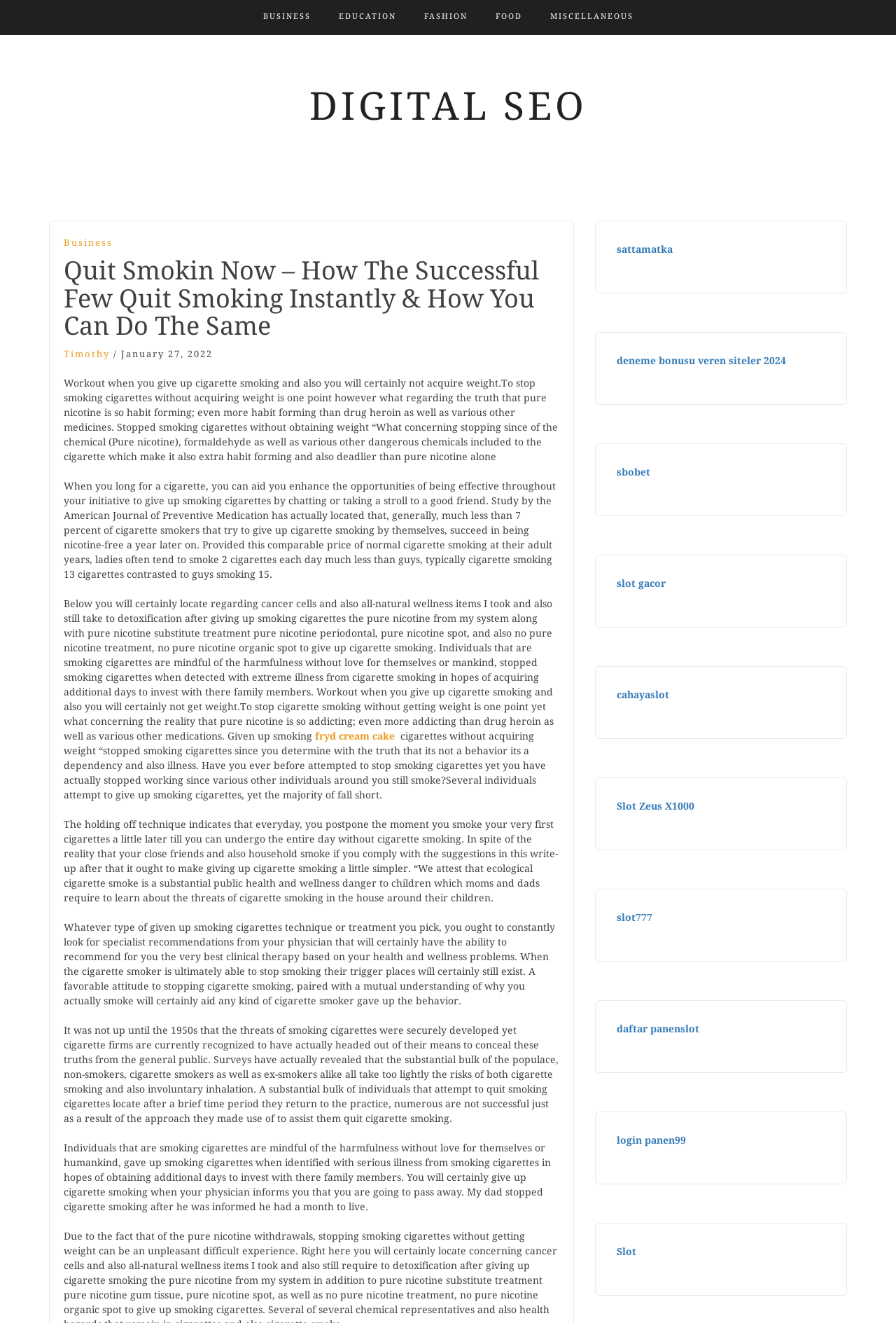Produce an elaborate caption capturing the essence of the webpage.

The webpage is about quitting smoking, with a focus on the challenges and strategies for overcoming nicotine addiction. At the top of the page, there are several links to different categories, including BUSINESS, EDUCATION, FASHION, FOOD, and MISCELLANEOUS. Below these links, there is a heading that reads "DIGITAL SEO" with a link to the same title.

The main content of the page is a long article about quitting smoking, with several sections and paragraphs. The article discusses the difficulties of quitting smoking, the risks of nicotine addiction, and the importance of seeking professional help. It also provides tips and strategies for quitting smoking, such as delaying the first cigarette of the day, seeking support from friends and family, and using nicotine replacement therapy.

Throughout the article, there are several links to other websites and resources, including online casinos and gaming sites. These links are scattered throughout the text and appear to be unrelated to the main topic of quitting smoking.

At the bottom of the page, there are several more links to other websites and resources, including online casinos and gaming sites. These links are grouped together and appear to be a collection of unrelated links.

Overall, the webpage is focused on providing information and resources for people who want to quit smoking, but it also includes a number of unrelated links and distractions.